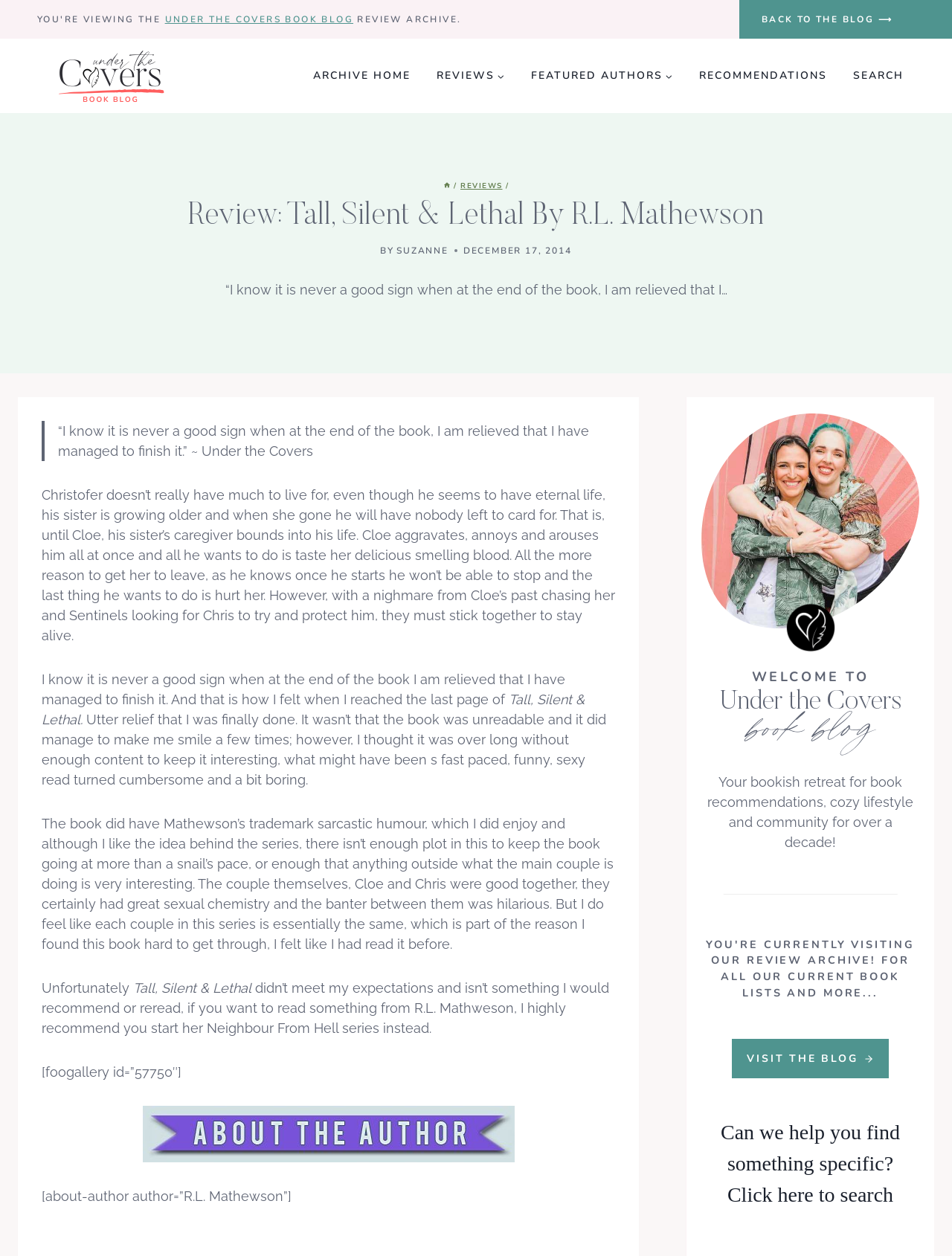Identify the bounding box coordinates of the area you need to click to perform the following instruction: "Search for a specific book".

[0.882, 0.051, 0.962, 0.07]